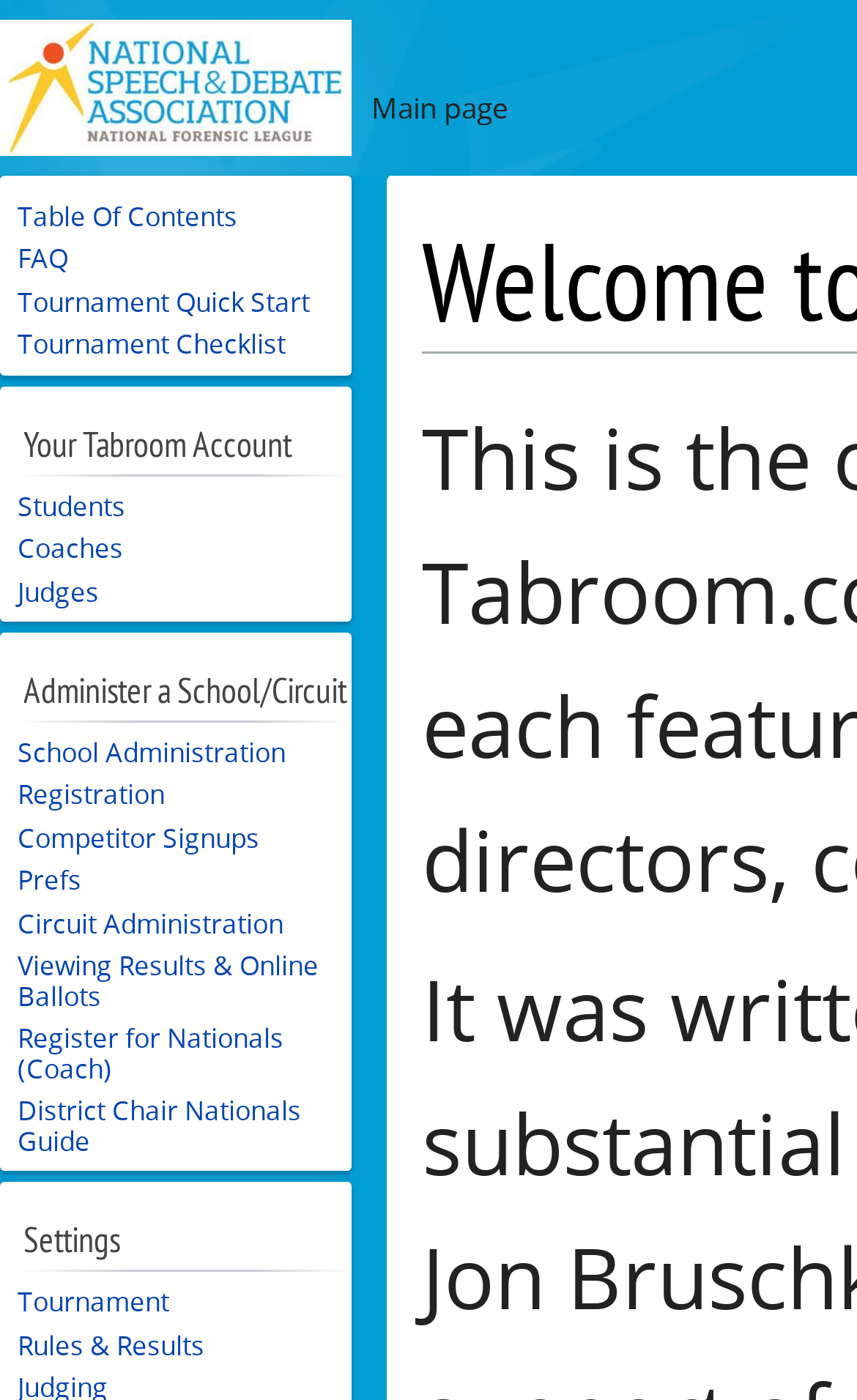Answer the question below with a single word or a brief phrase: 
How many navigation sections are there?

4